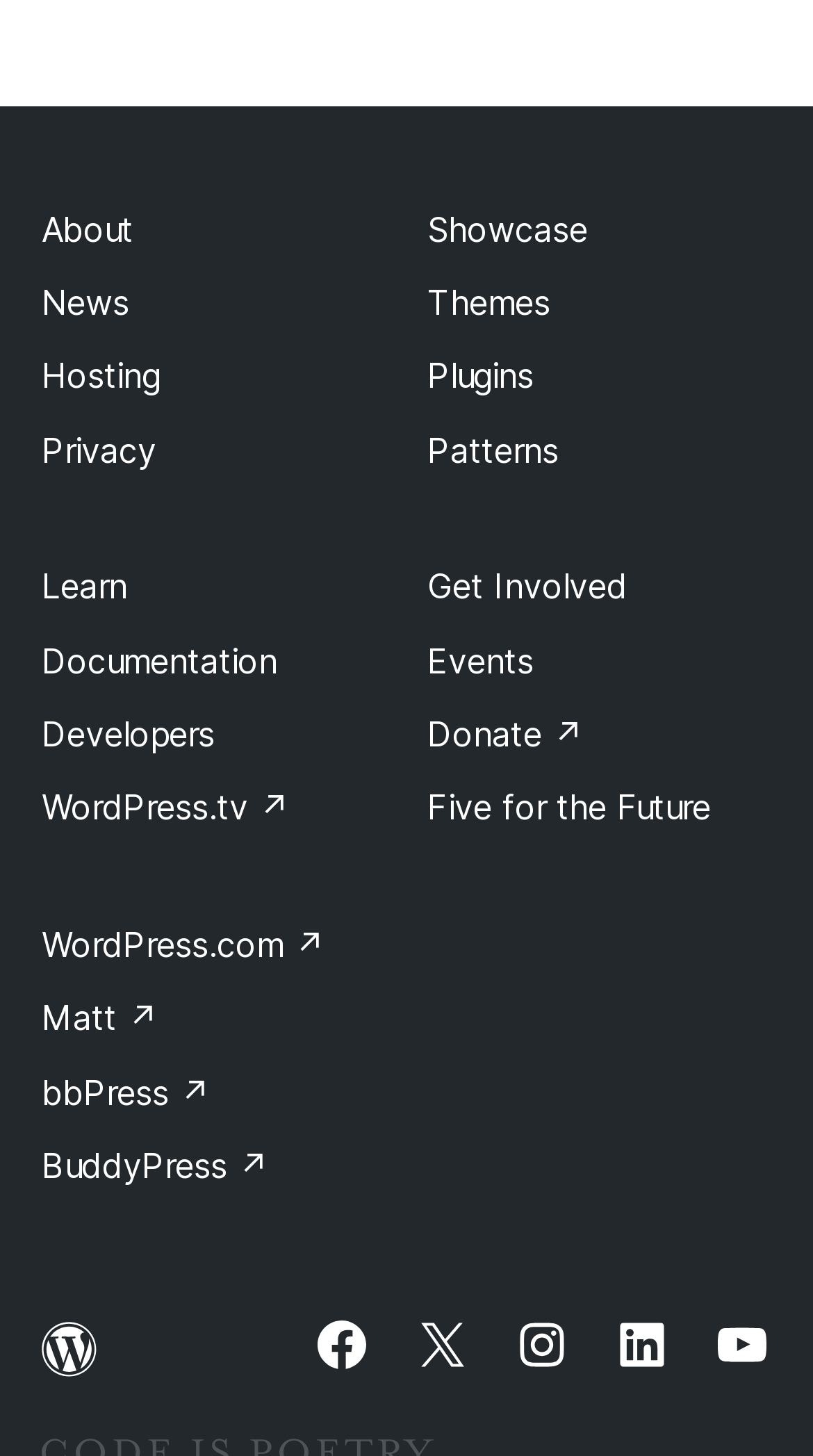Find the bounding box coordinates of the element to click in order to complete the given instruction: "Subscribe to get the latest posts to your email."

None